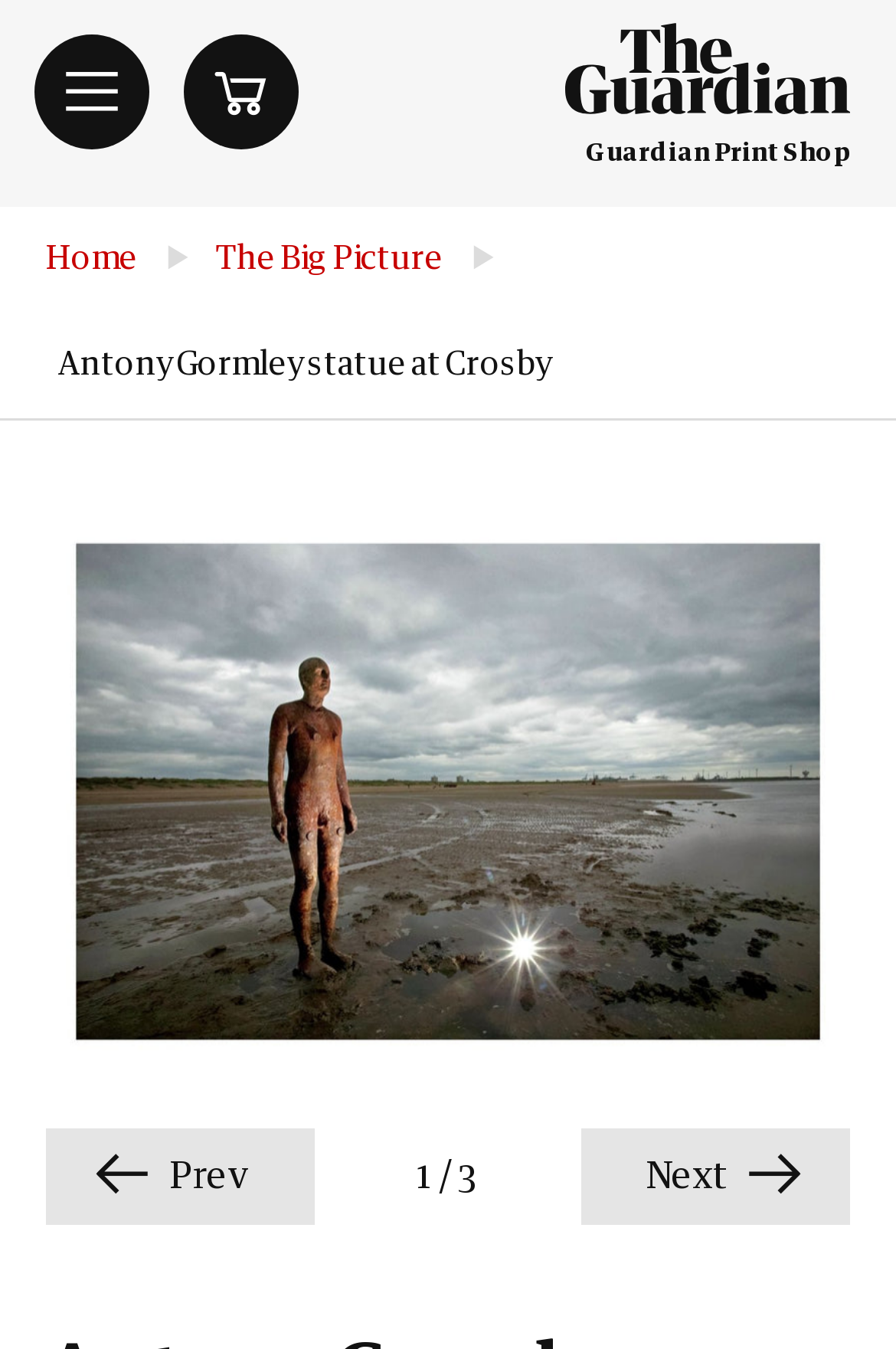Determine the primary headline of the webpage.

Antony Gormley statue at Crosby